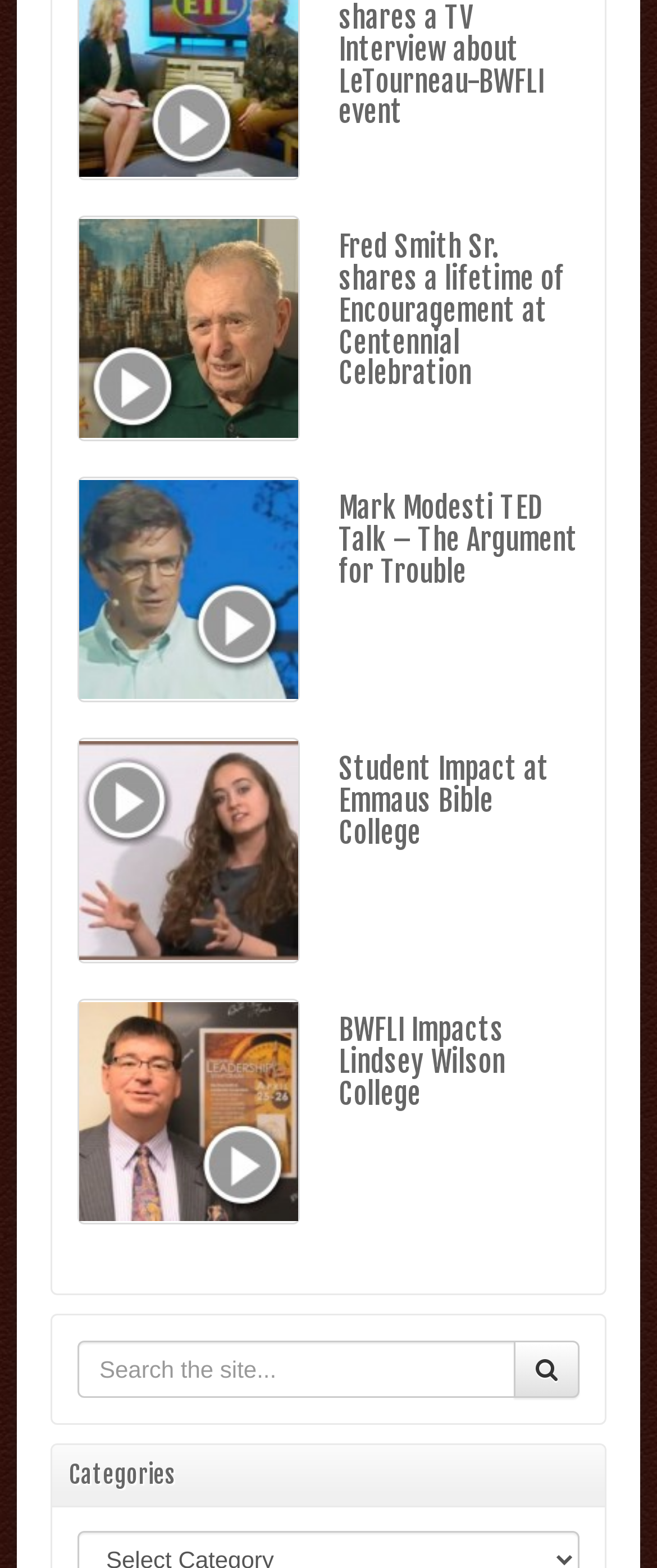Reply to the question with a single word or phrase:
What is the category section located at?

Bottom of the page